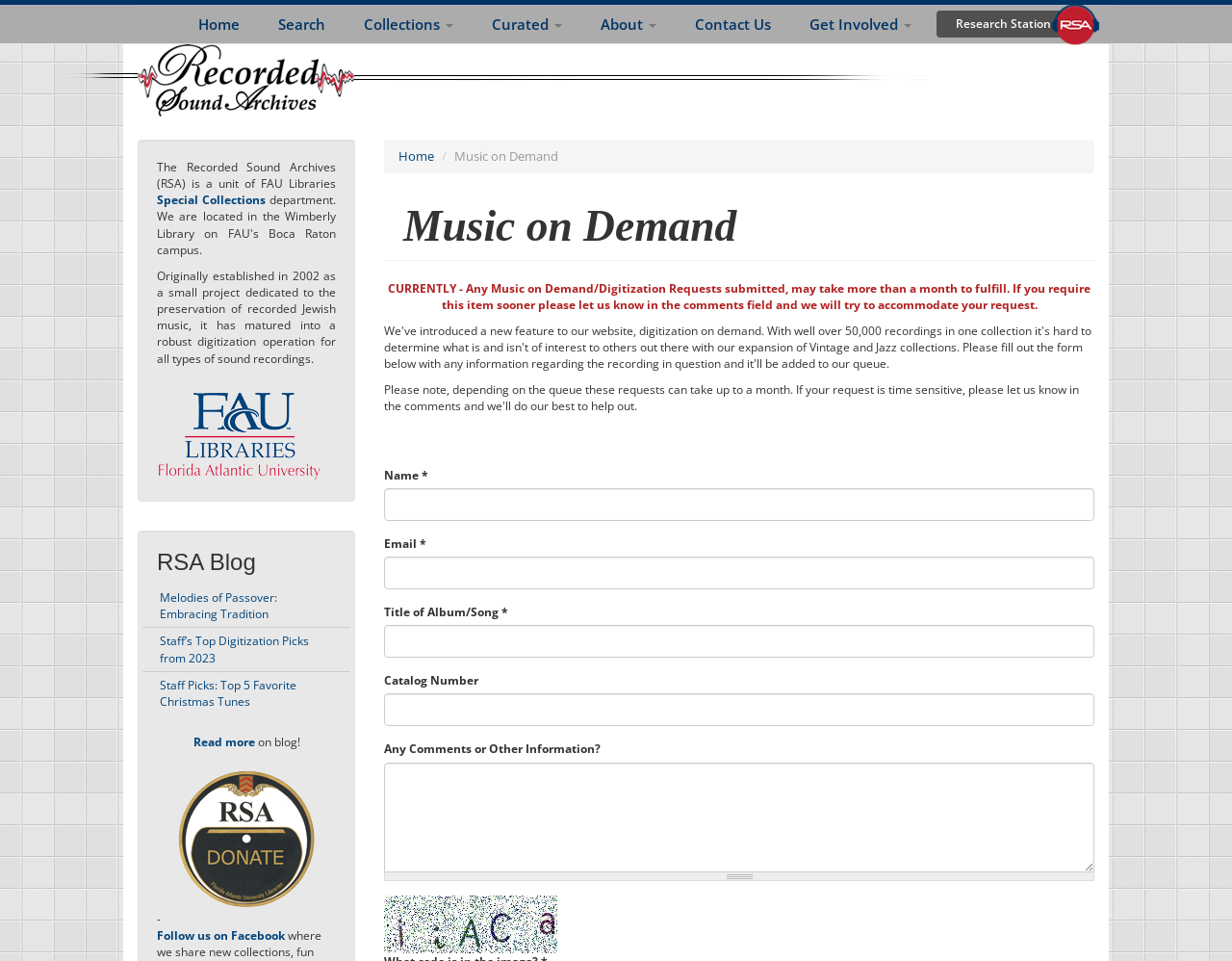Specify the bounding box coordinates of the region I need to click to perform the following instruction: "Read the 'RSA Blog'". The coordinates must be four float numbers in the range of 0 to 1, i.e., [left, top, right, bottom].

[0.127, 0.572, 0.273, 0.598]